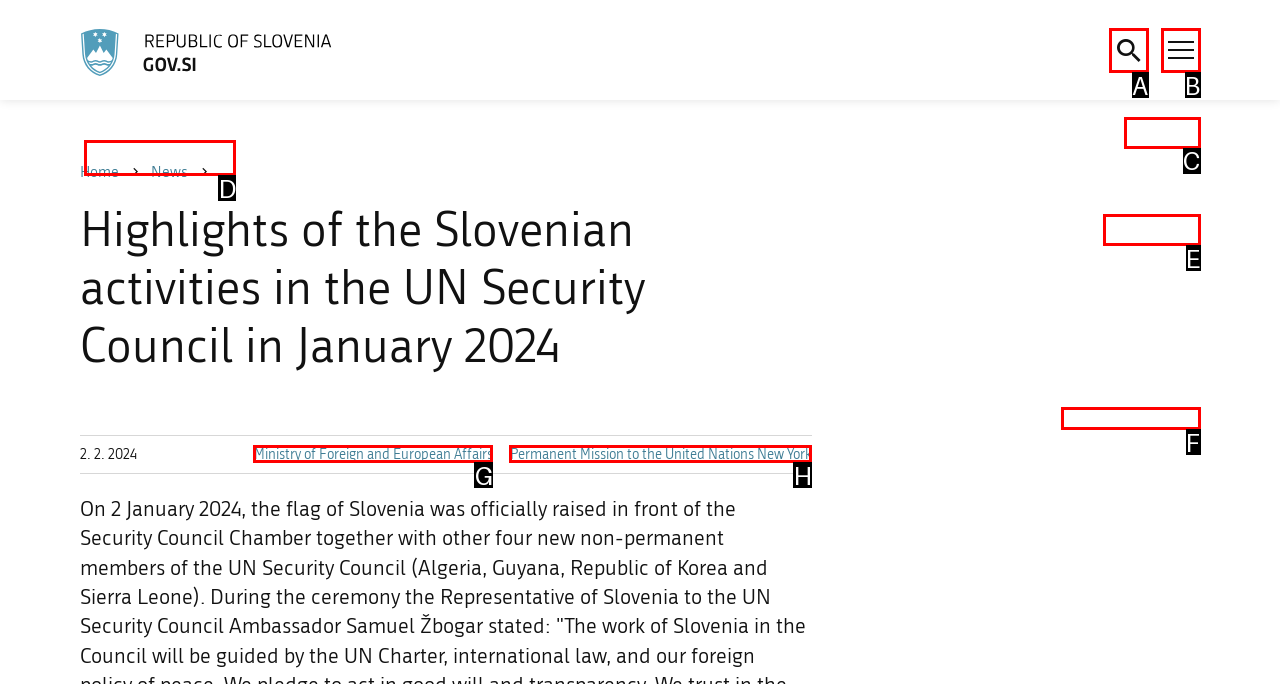Choose the HTML element to click for this instruction: Choose language Answer with the letter of the correct choice from the given options.

D